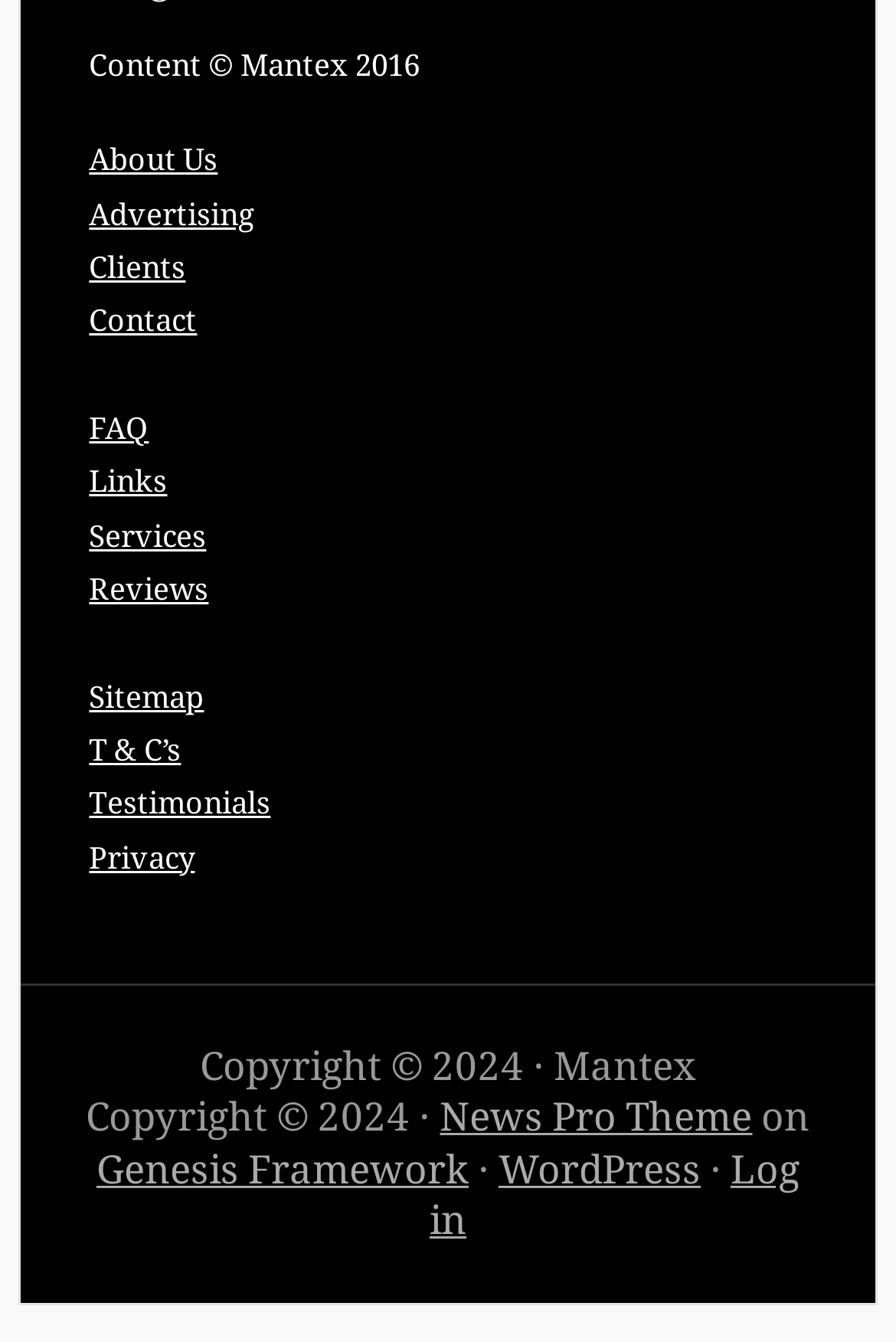Identify the bounding box for the given UI element using the description provided. Coordinates should be in the format (top-left x, top-left y, bottom-right x, bottom-right y) and must be between 0 and 1. Here is the description: About Us

[0.099, 0.107, 0.243, 0.132]